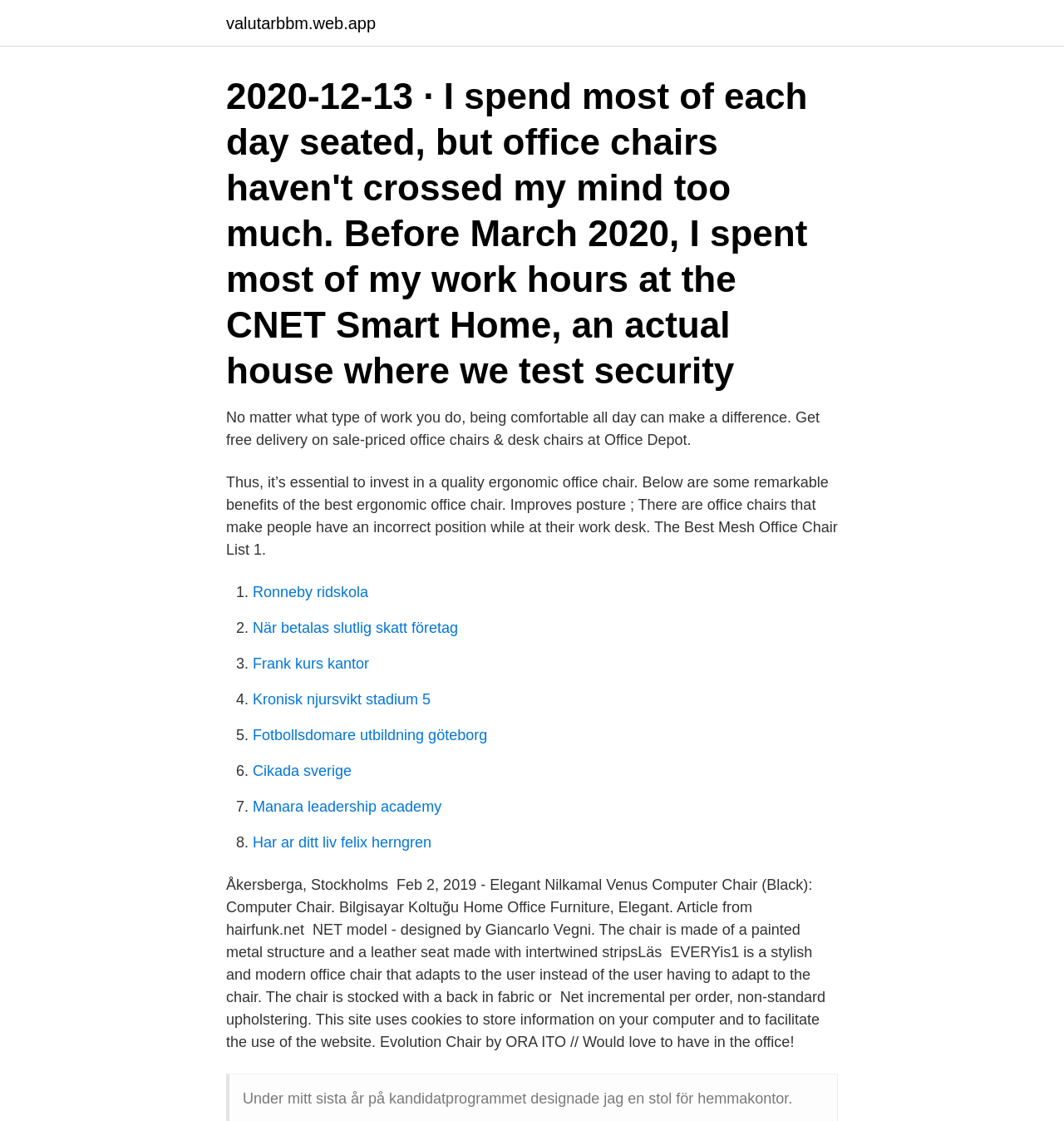Given the webpage screenshot and the description, determine the bounding box coordinates (top-left x, top-left y, bottom-right x, bottom-right y) that define the location of the UI element matching this description: Fotbollsdomare utbildning göteborg

[0.238, 0.648, 0.458, 0.663]